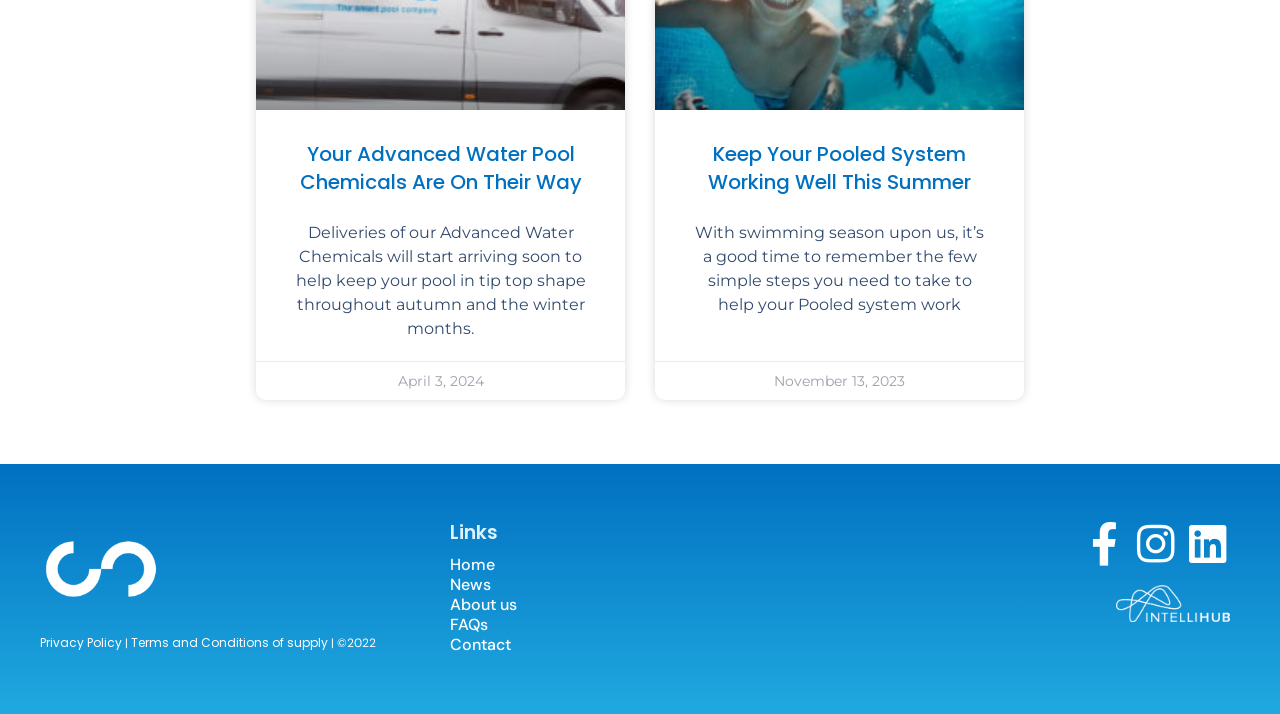Can you specify the bounding box coordinates for the region that should be clicked to fulfill this instruction: "Follow the 'Facebook-f' link".

[0.846, 0.732, 0.88, 0.792]